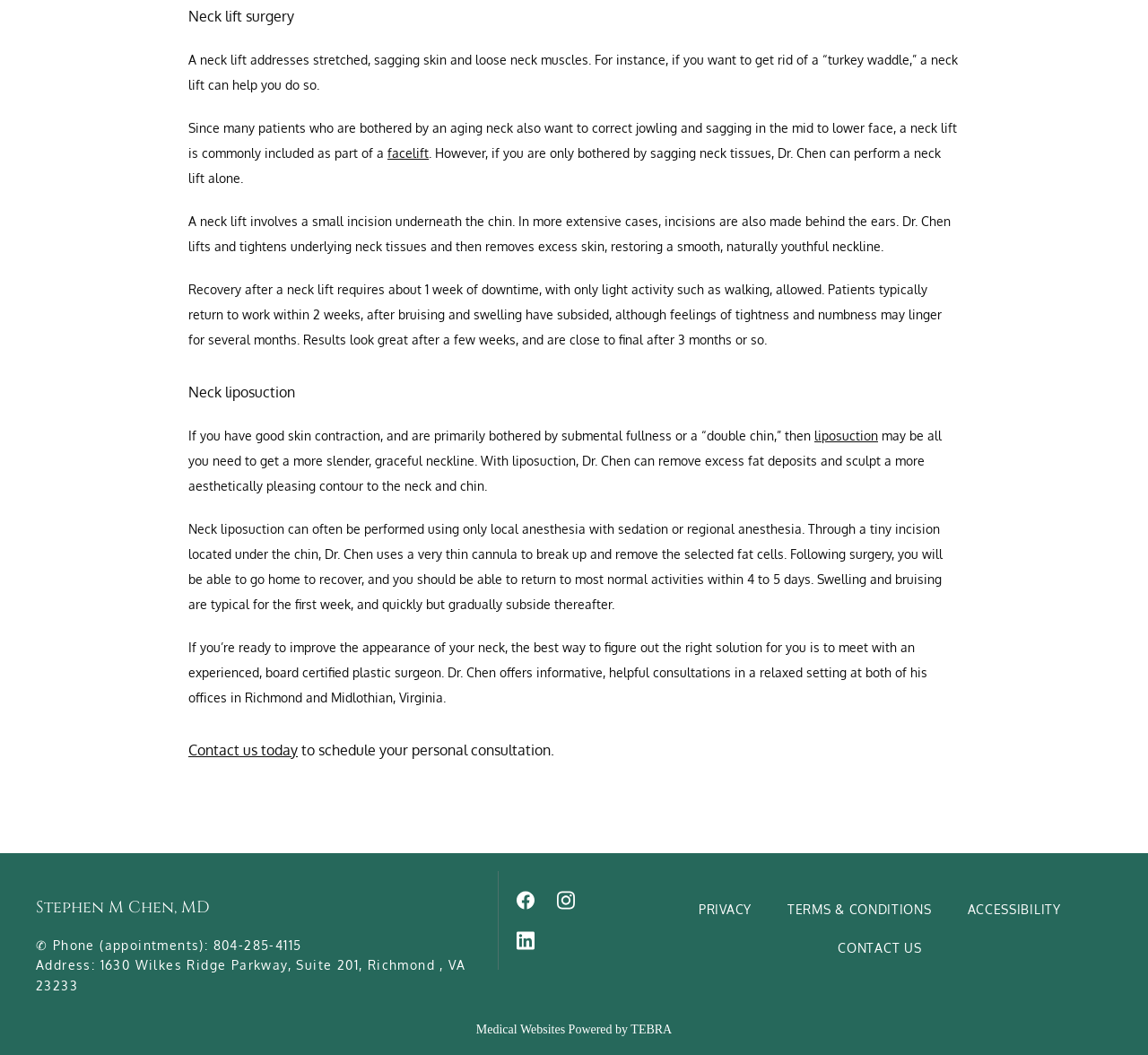From the image, can you give a detailed response to the question below:
How long does it take to recover from a neck lift?

The webpage states that recovery after a neck lift requires about 1 week of downtime, with only light activity such as walking allowed, and patients typically return to work within 2 weeks.